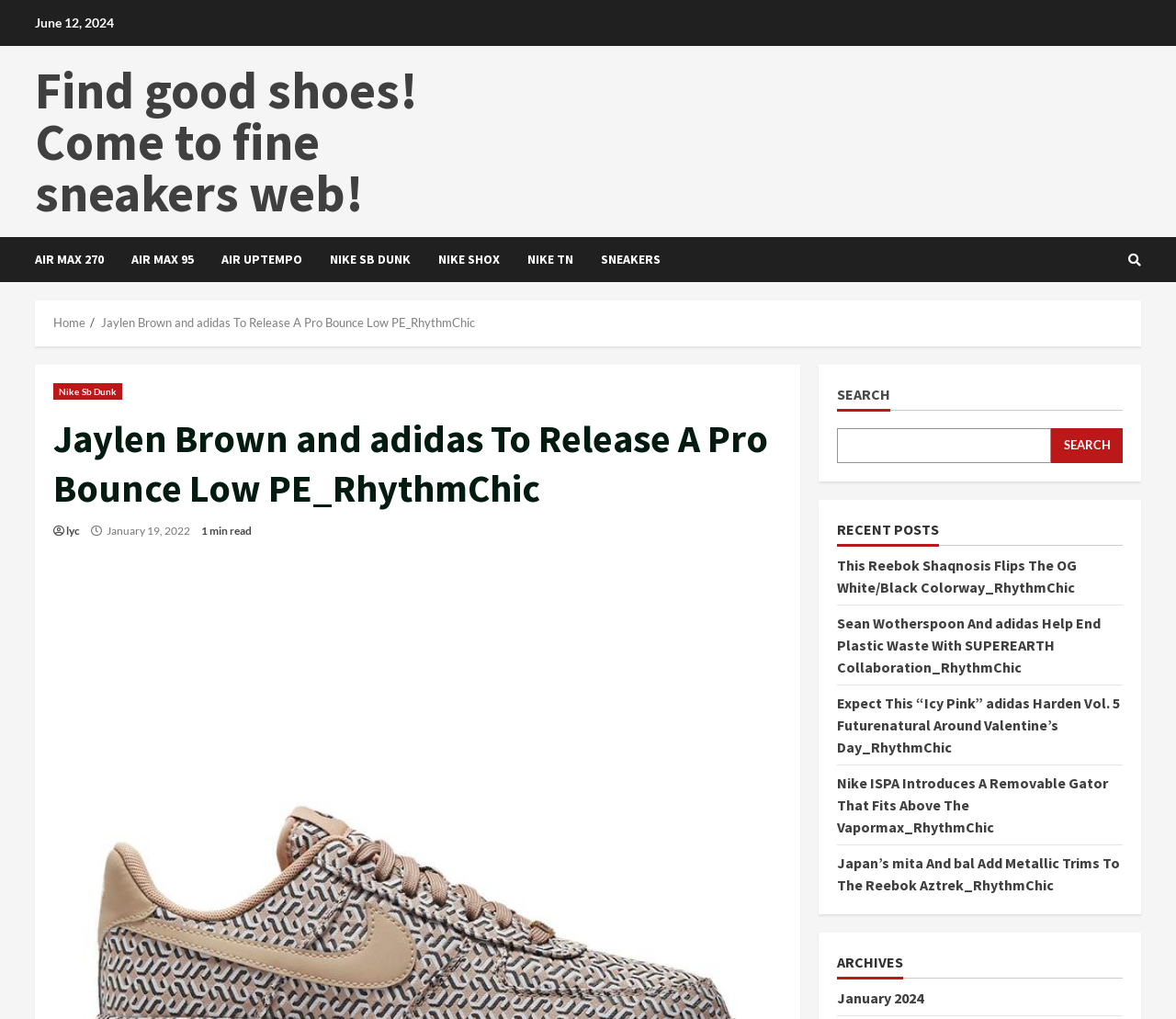Locate the bounding box coordinates of the element I should click to achieve the following instruction: "View source".

None